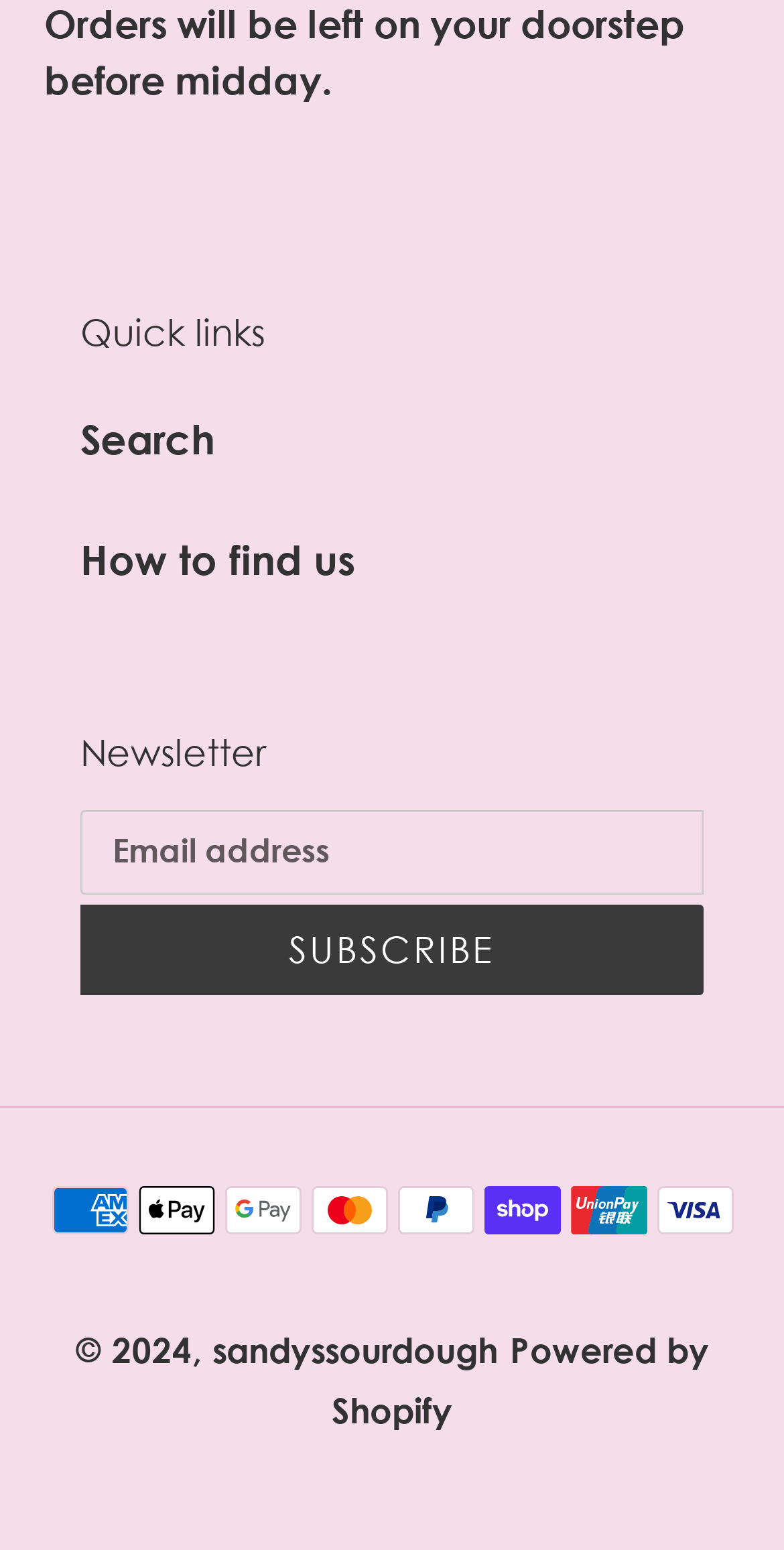What is the purpose of the textbox?
Look at the image and provide a short answer using one word or a phrase.

Email address